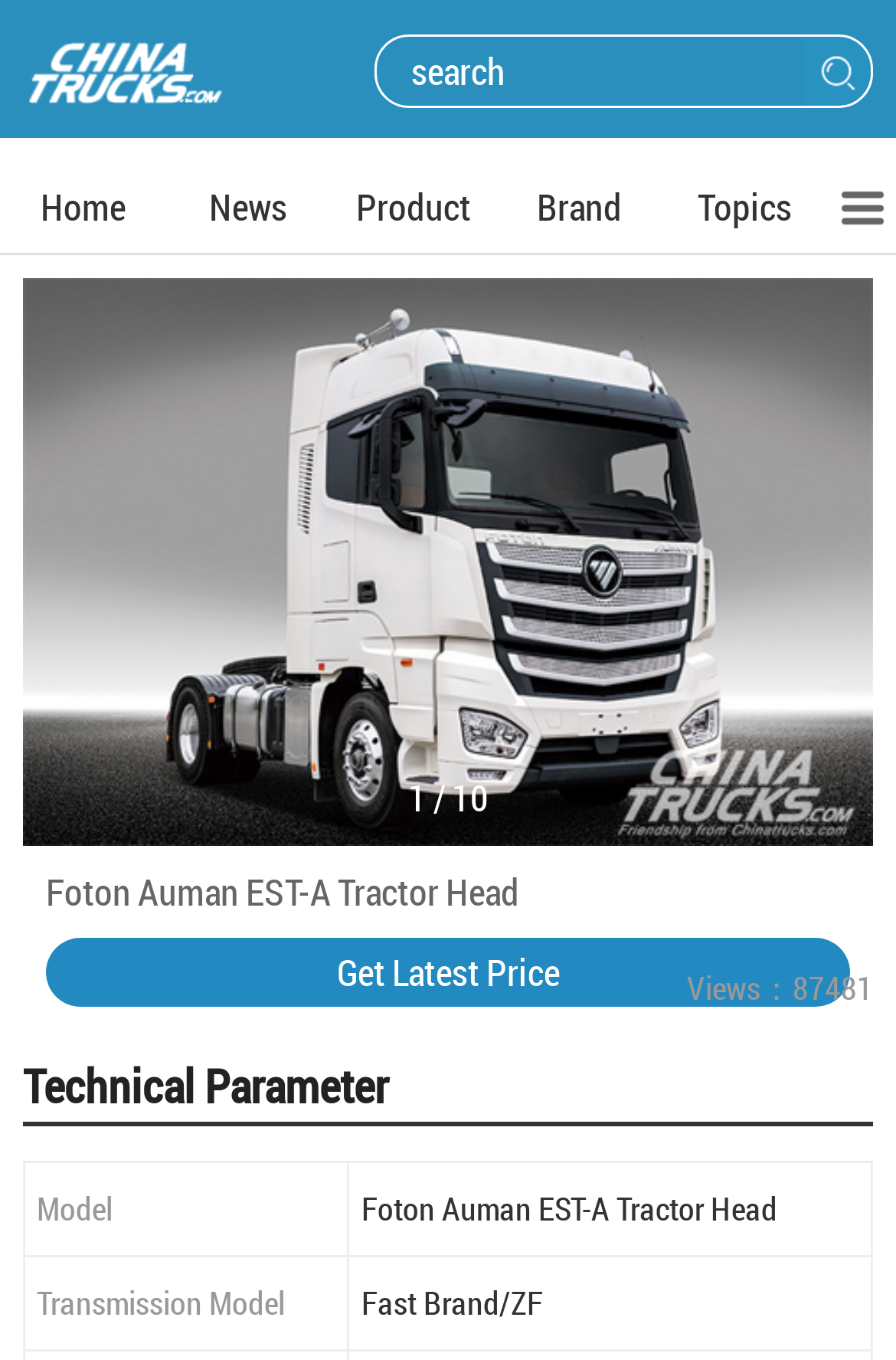Please determine the bounding box coordinates for the UI element described here. Use the format (top-left x, top-left y, bottom-right x, bottom-right y) with values bounded between 0 and 1: name="q" placeholder="search"

[0.459, 0.027, 0.895, 0.078]